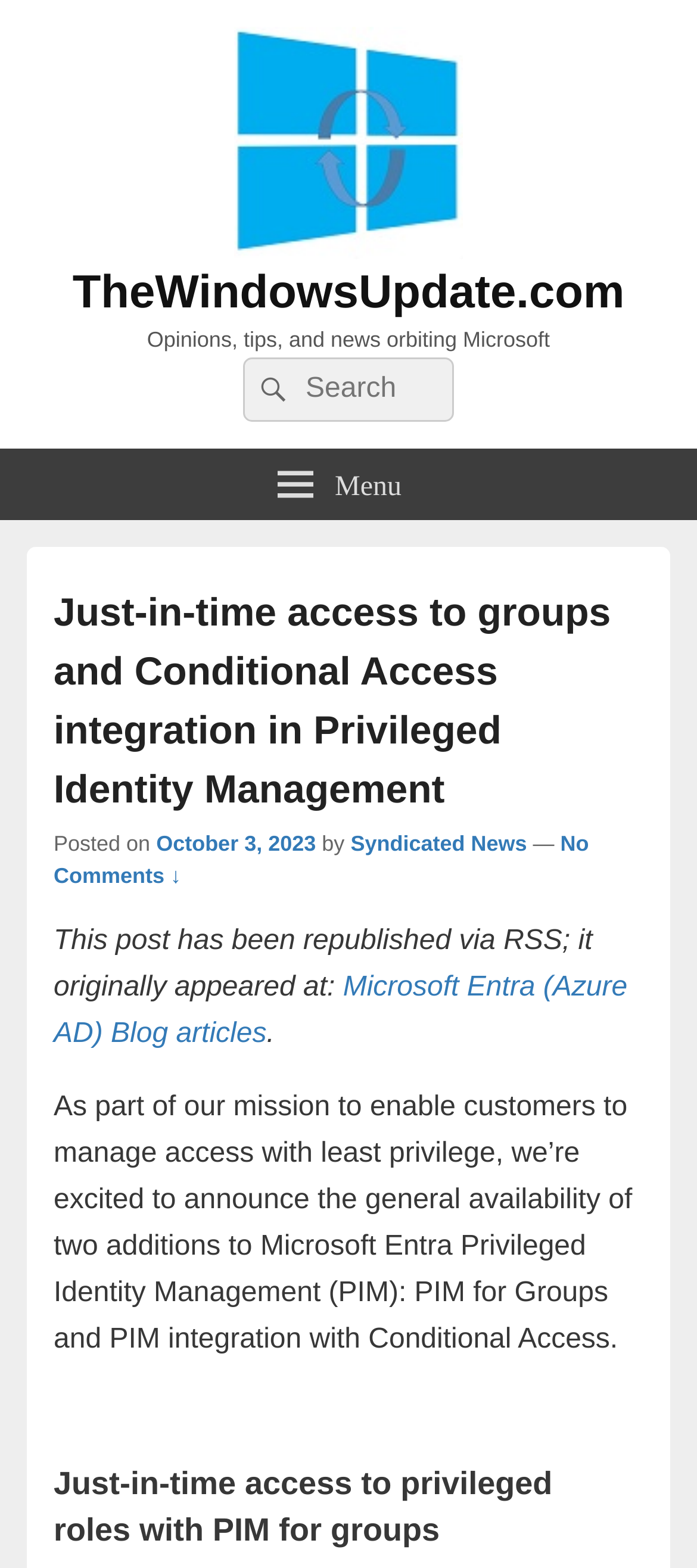Determine the bounding box coordinates of the clickable element to achieve the following action: 'Search for something'. Provide the coordinates as four float values between 0 and 1, formatted as [left, top, right, bottom].

[0.349, 0.228, 0.651, 0.269]